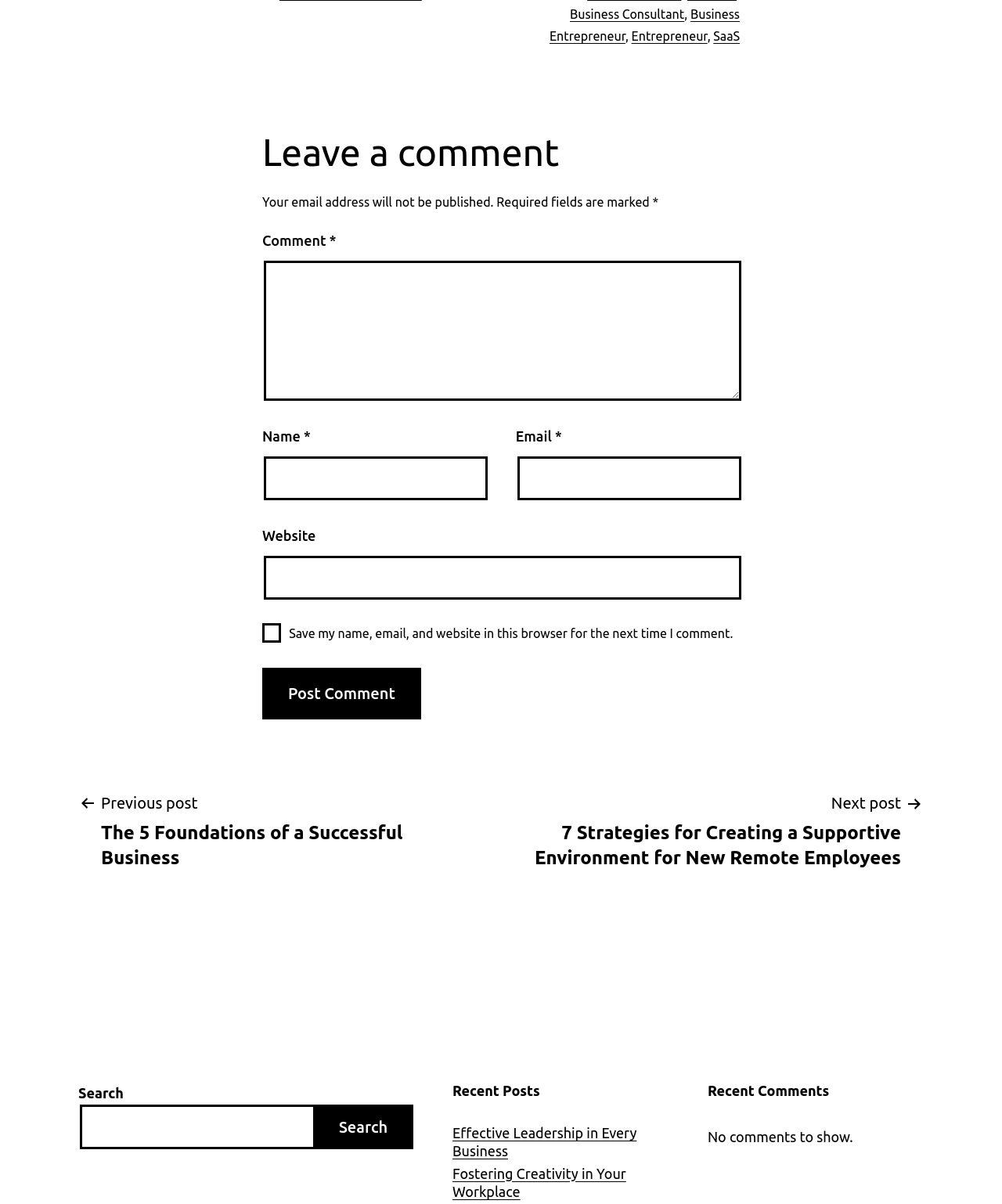Can you find the bounding box coordinates for the element to click on to achieve the instruction: "Go to next post"?

[0.508, 0.899, 0.922, 0.965]